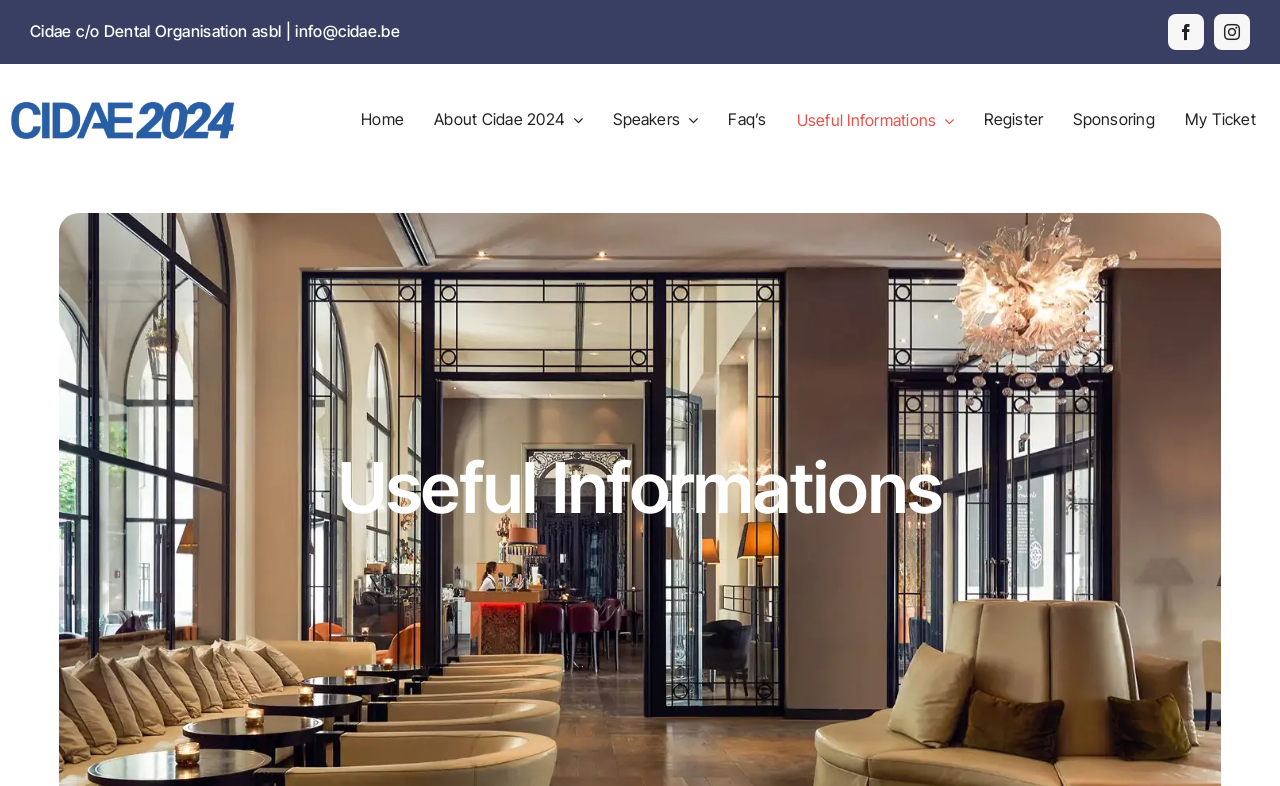Please respond to the question with a concise word or phrase:
What is the email address for information?

info@cidae.be